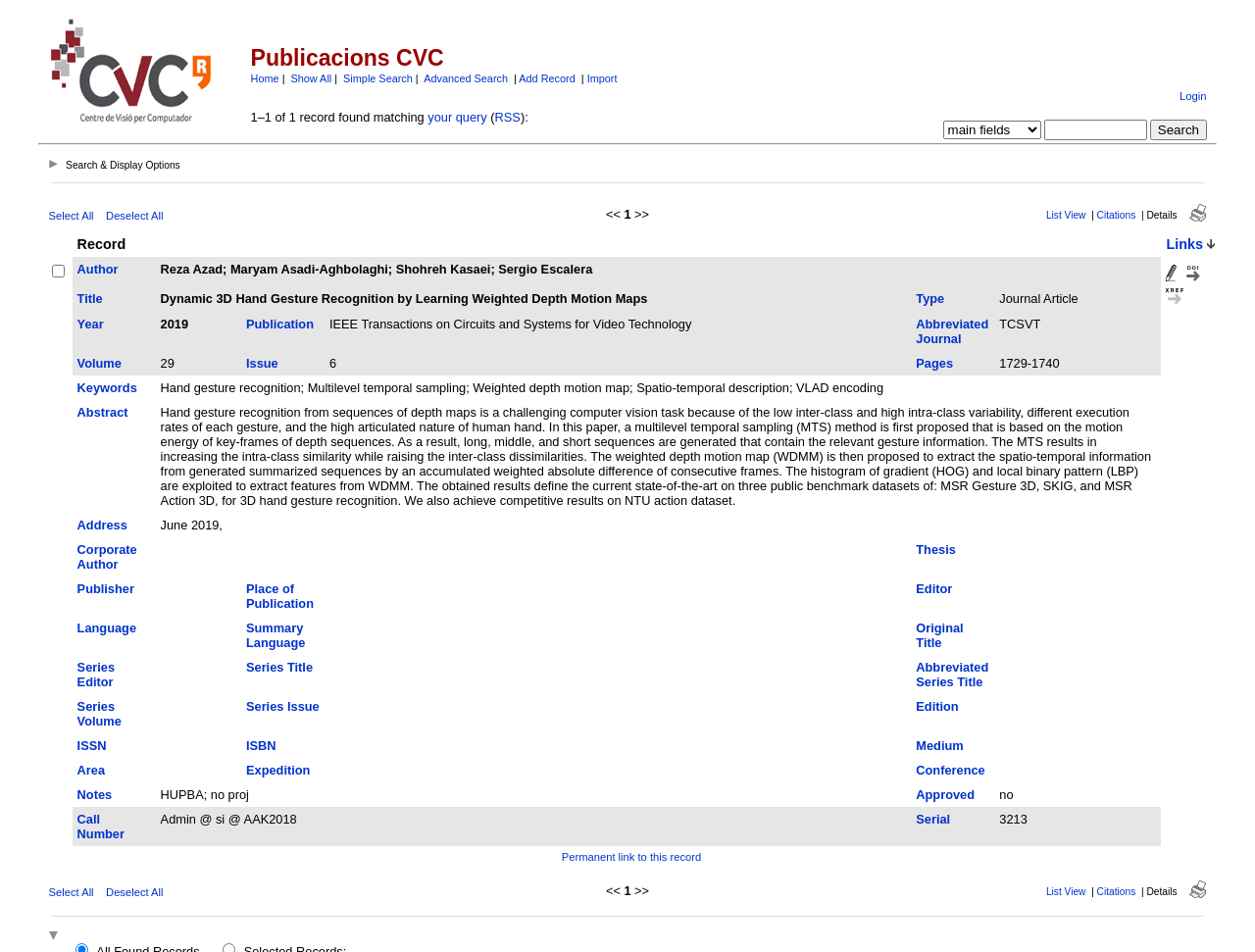What is the type of the publication?
Answer the question in as much detail as possible.

The answer can be found in the table that holds the database results for the query, where the type of the publication is listed as 'Journal Article'.